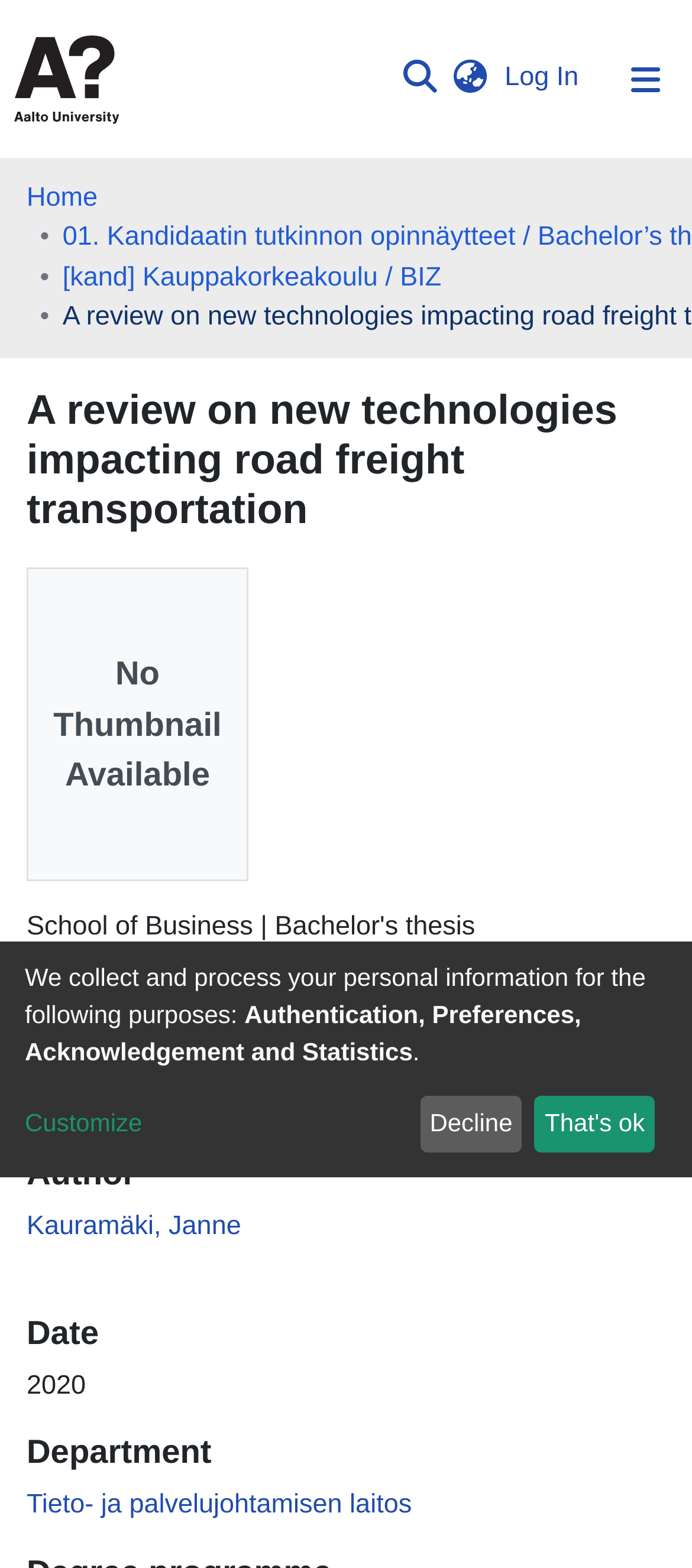Specify the bounding box coordinates of the area to click in order to follow the given instruction: "Read more about the availability of the bachelor's theses."

[0.038, 0.692, 0.958, 0.732]